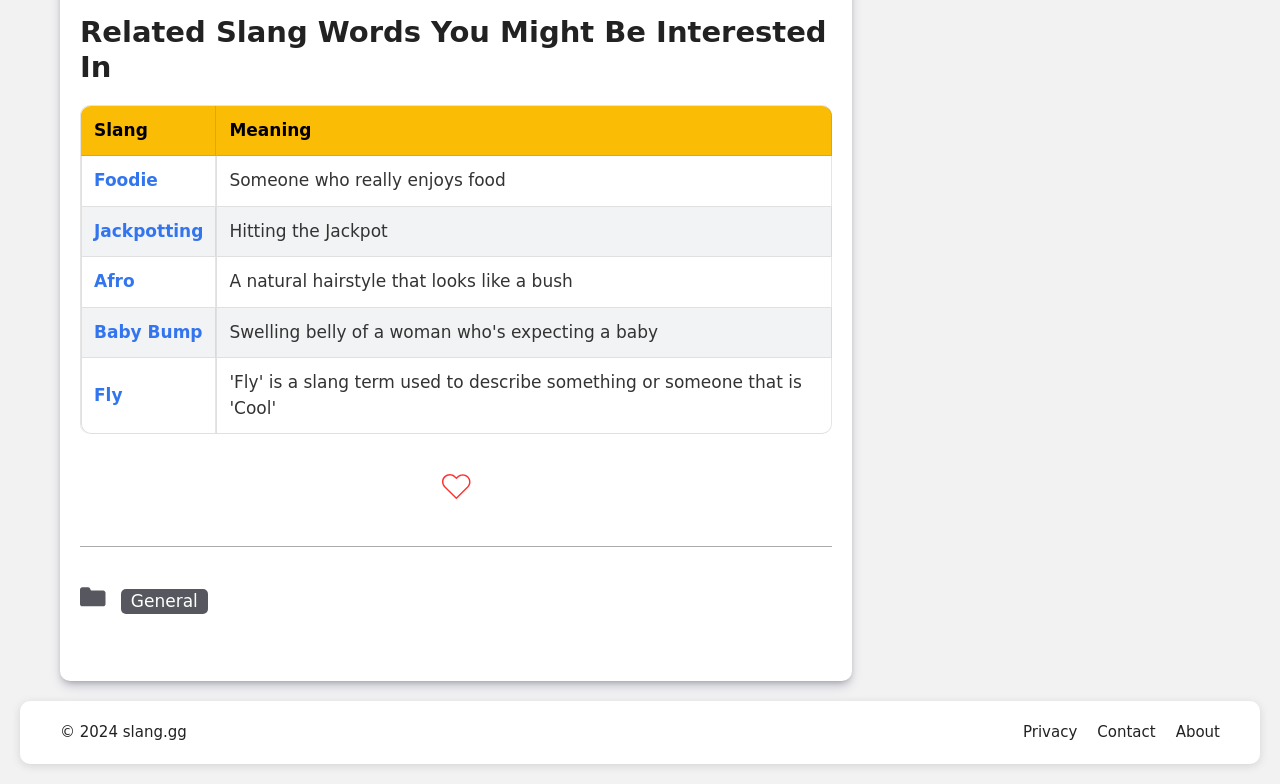Respond to the question below with a single word or phrase: What is the copyright year of the website?

2024